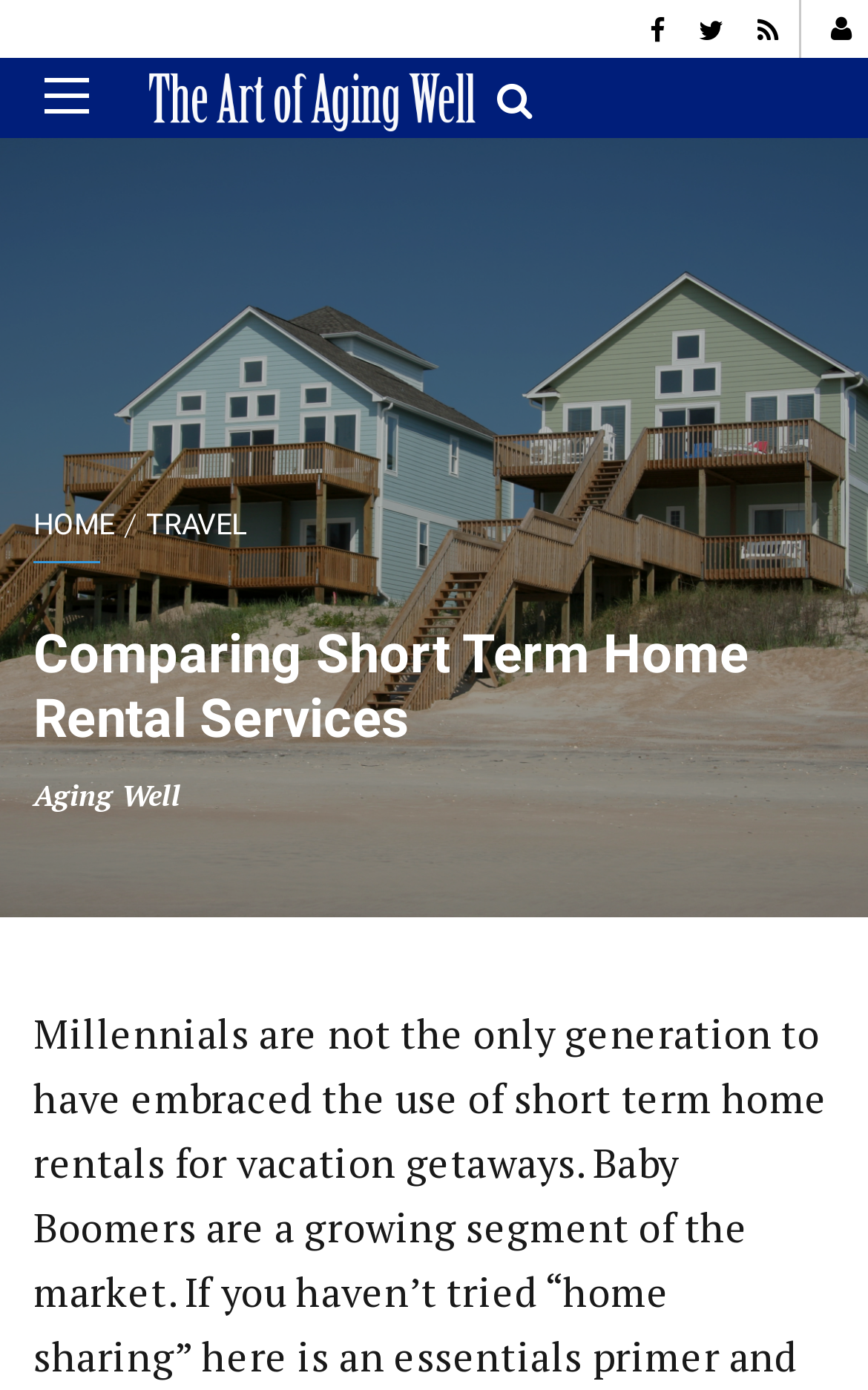Identify and provide the main heading of the webpage.

Comparing Short Term Home Rental Services